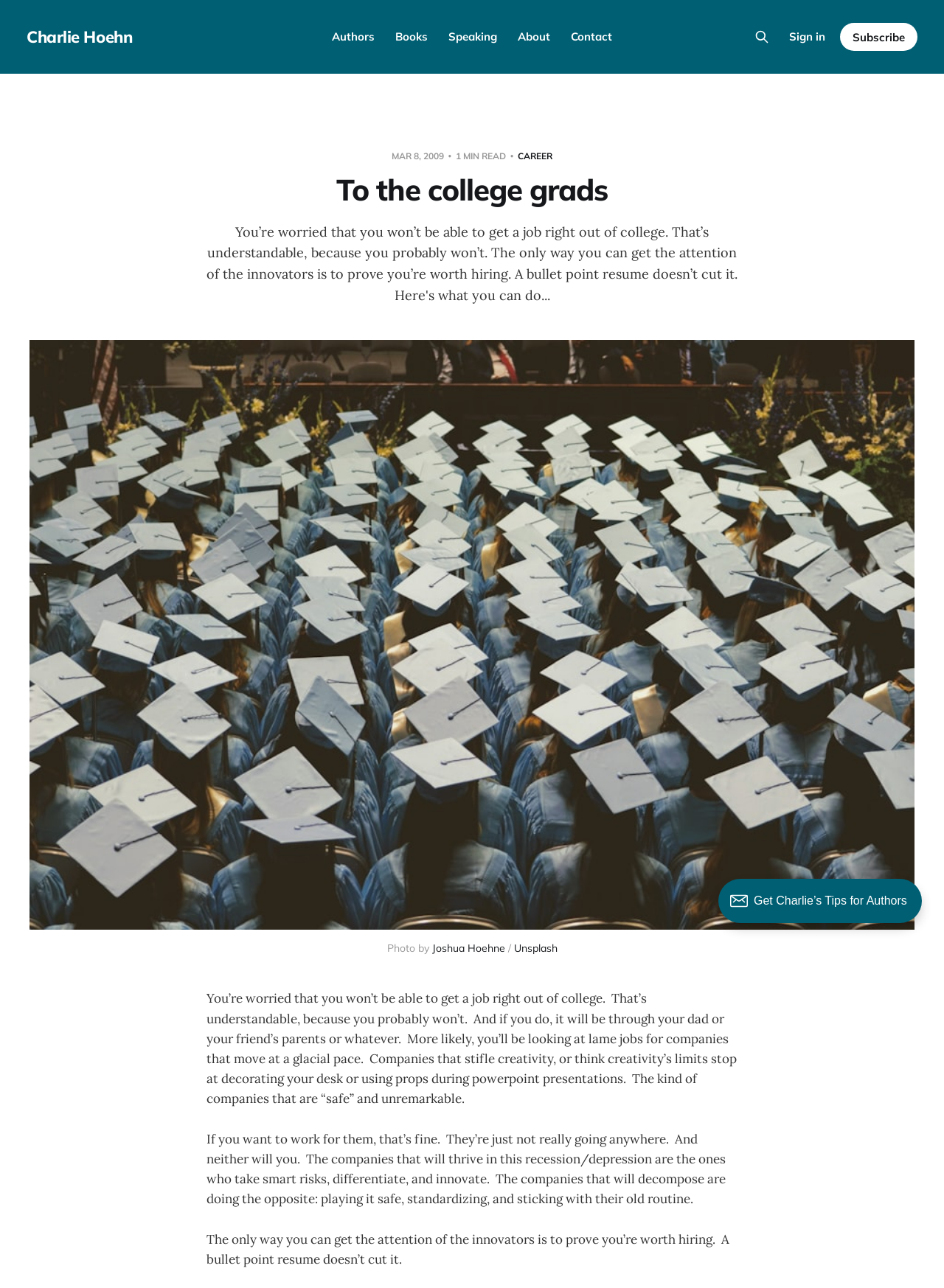Please provide a comprehensive answer to the question based on the screenshot: What is the photographer's name?

The photographer's name can be found in the figure caption, where it says 'Photo by Joshua Hoehne'. This suggests that Joshua Hoehne is the photographer who took the image used in the article.